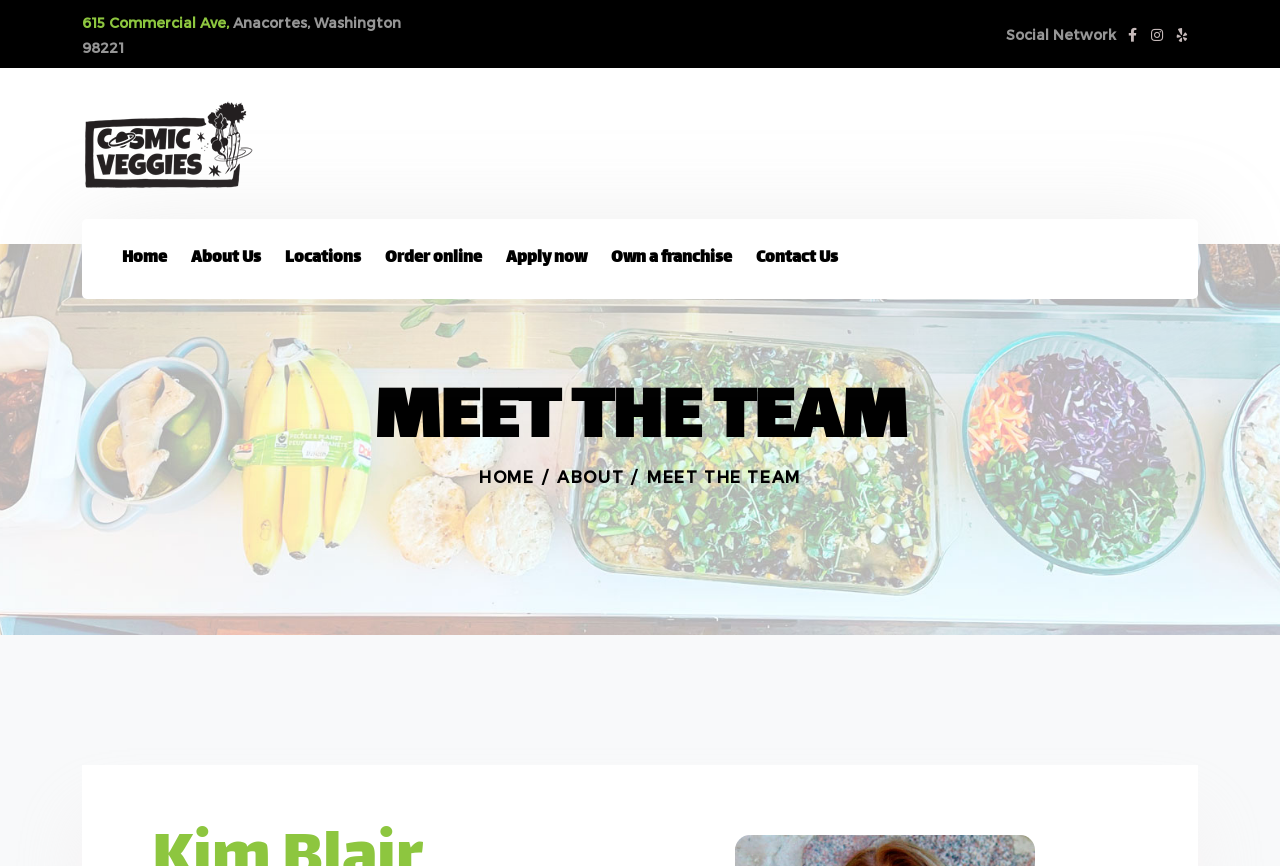Utilize the details in the image to give a detailed response to the question: What social media platforms are available?

I found the social media links at the top right corner of the page, which are represented by icons. There are three links, but the exact platforms are not specified by text.